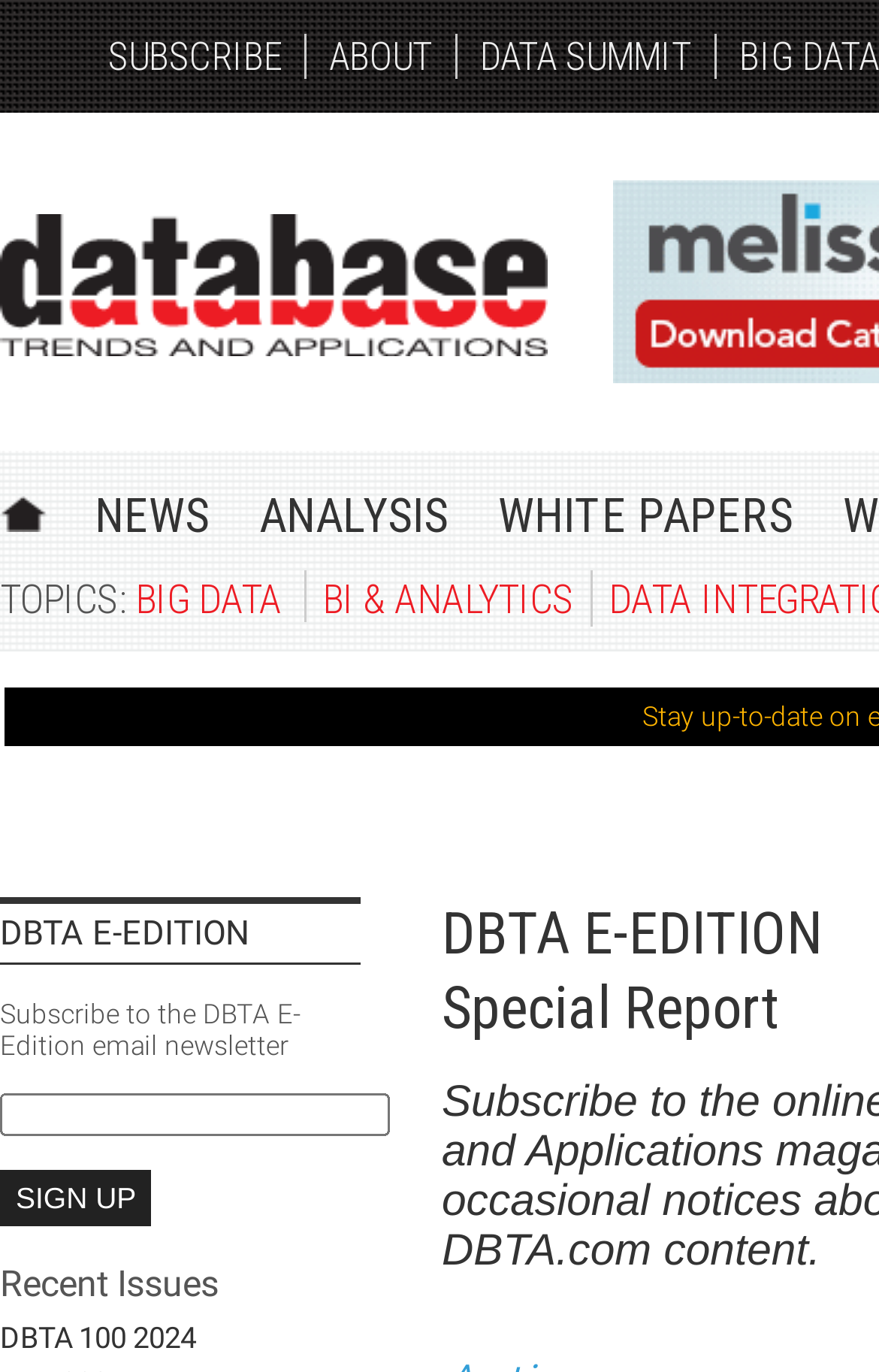Show the bounding box coordinates of the element that should be clicked to complete the task: "Click the 'Swords Today' link".

None